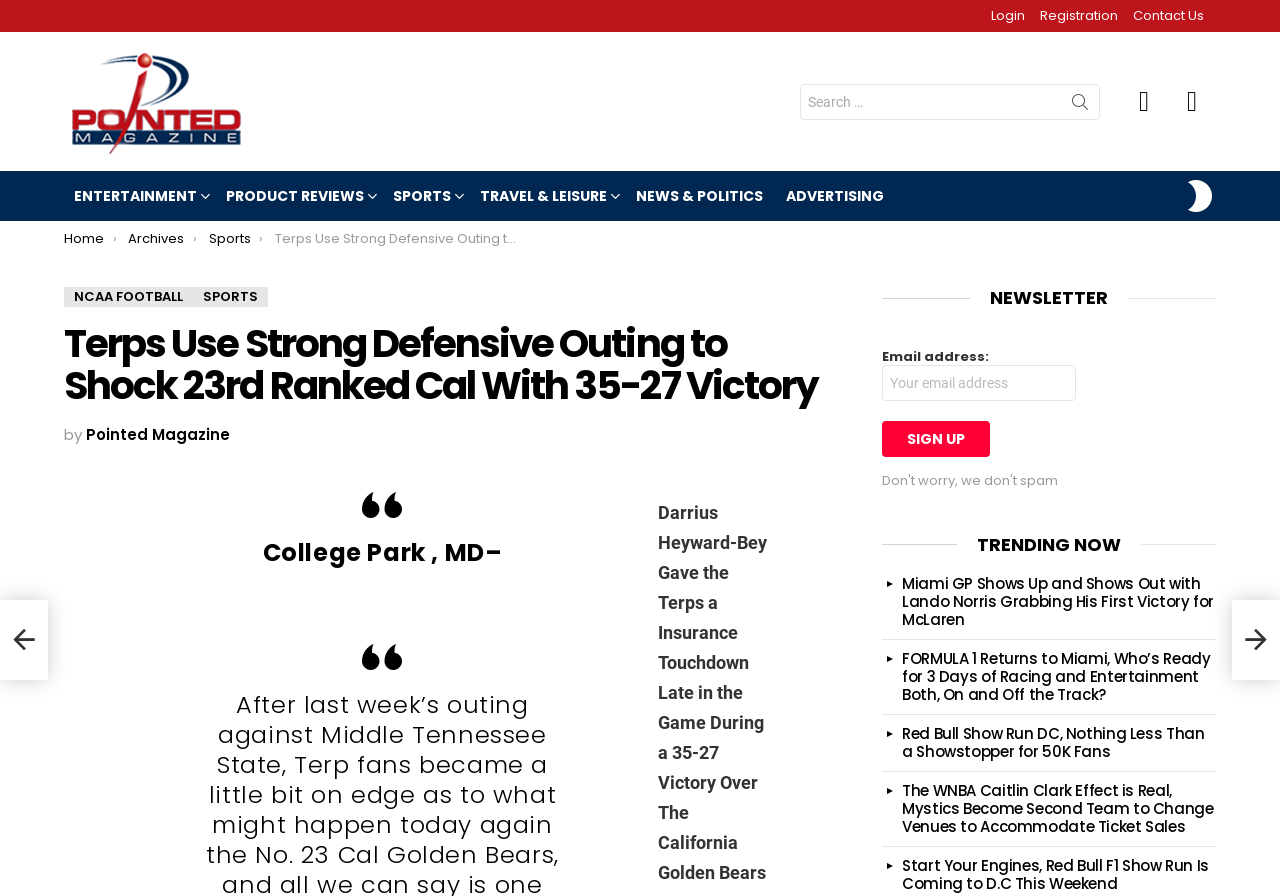Determine the bounding box coordinates of the clickable region to follow the instruction: "Search for something".

[0.625, 0.093, 0.859, 0.133]